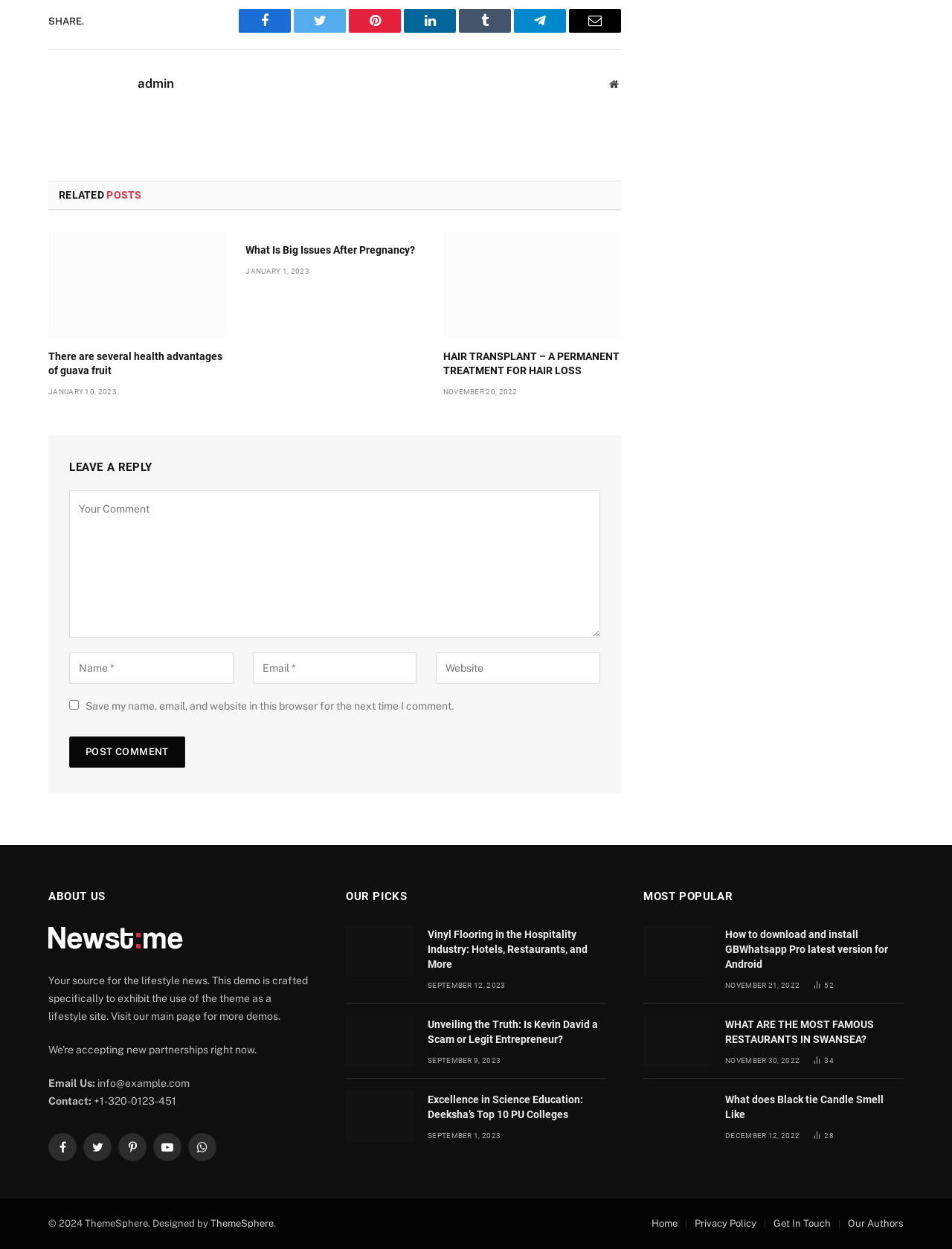Please identify the coordinates of the bounding box that should be clicked to fulfill this instruction: "Post a comment".

[0.073, 0.59, 0.194, 0.615]